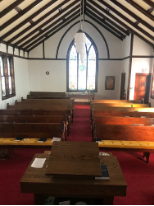What type of window is in the background?
Give a single word or phrase answer based on the content of the image.

Stained glass